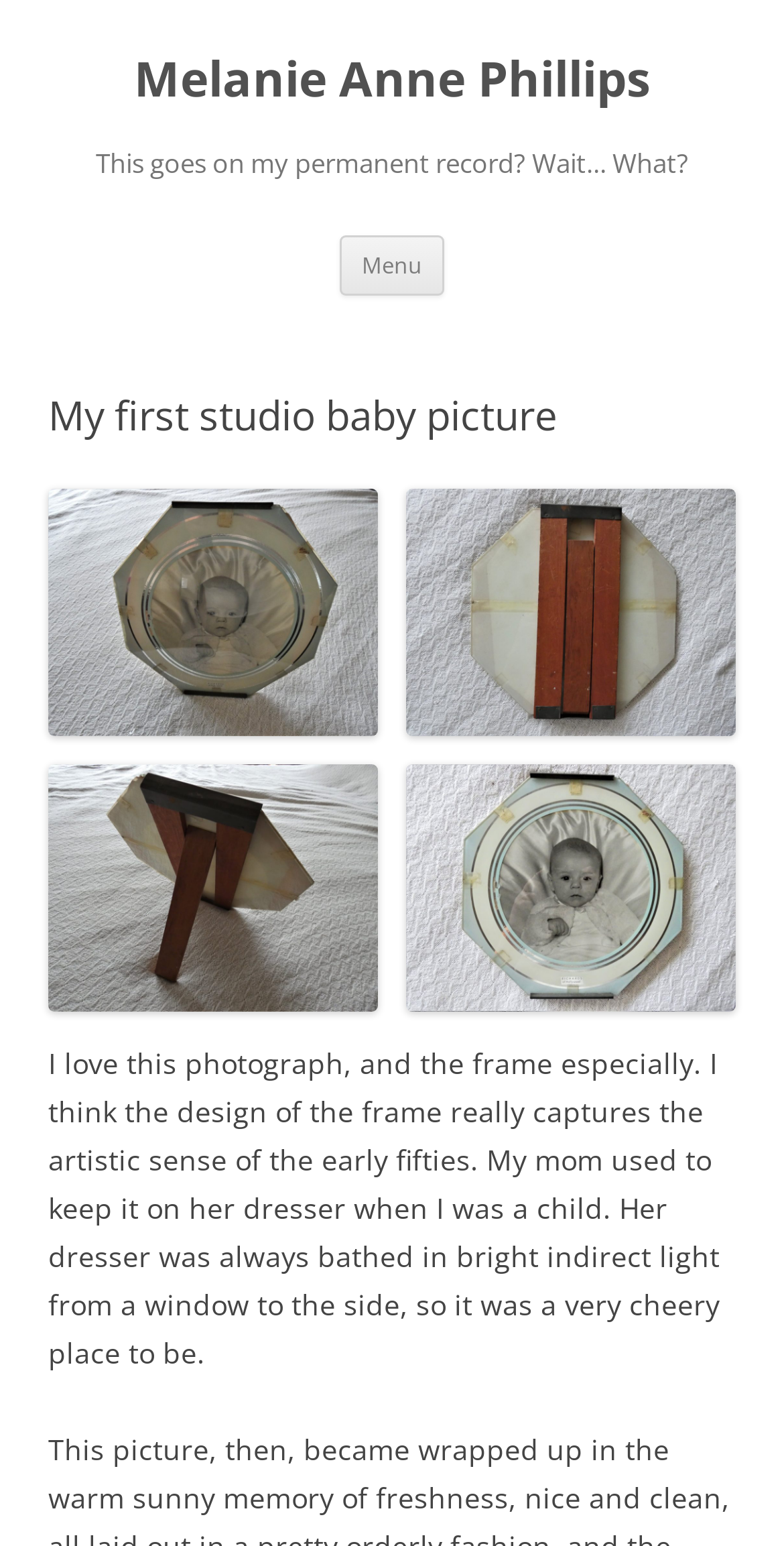Detail the various sections and features present on the webpage.

The webpage is a personal blog post titled "My first studio baby picture" by Melanie Anne Phillips. At the top, there is a heading with the author's name, followed by a link to the author's profile. Below the author's name, there is a secondary heading that reads "This goes on my permanent record? Wait… What?".

To the right of the headings, there is a button labeled "Menu" and a link to "Skip to content". The main content of the page is divided into two sections. The first section is a header area that contains the title of the blog post, "My first studio baby picture". Below the title, there are four figures, arranged in two rows, which appear to be images related to the blog post.

The second section is a block of text that describes the author's fondness for a childhood photograph, specifically the frame's design, which reminds them of the early 1950s. The text also shares a personal anecdote about the author's mother keeping the photograph on her dresser, which was a bright and cheerful place.